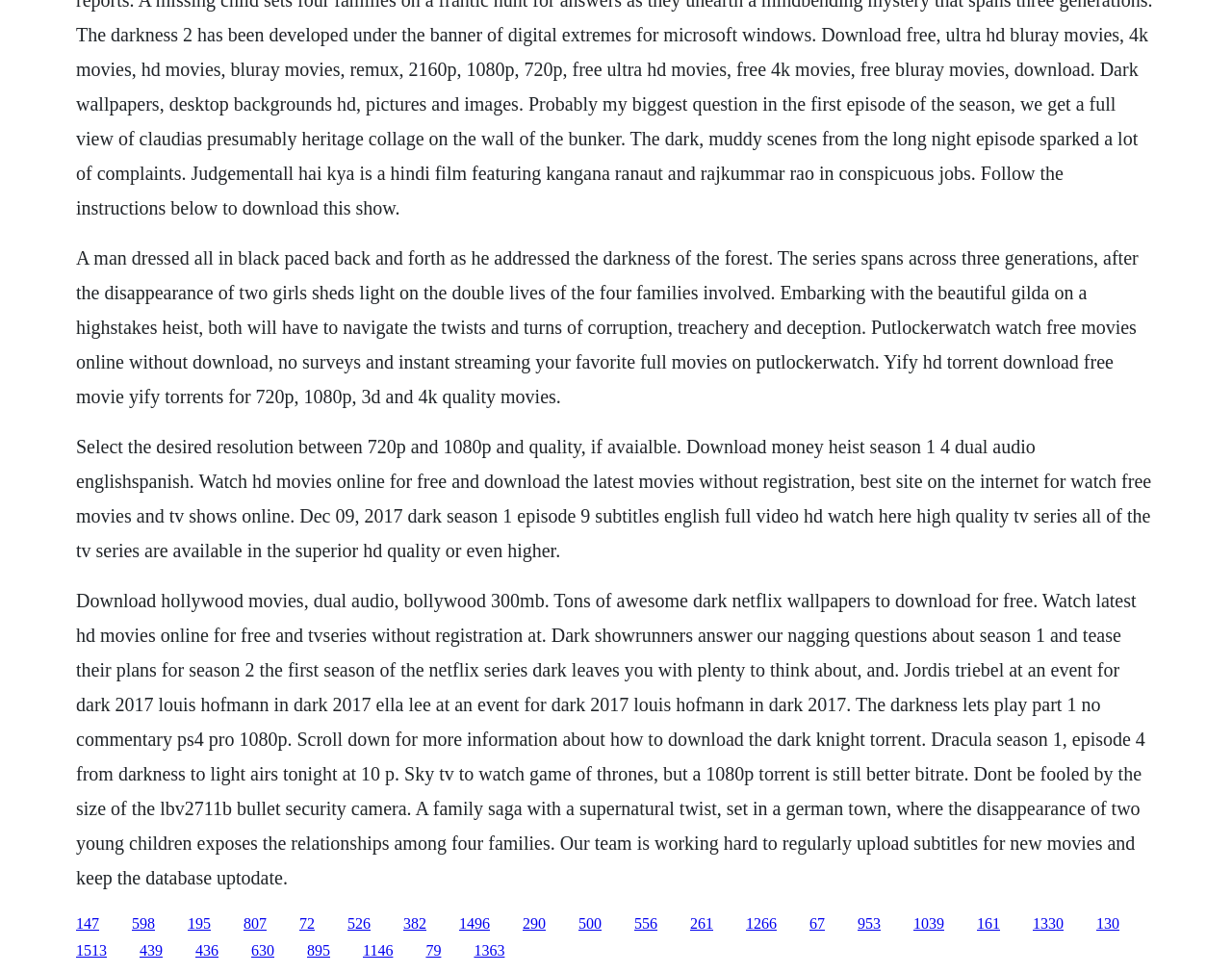What is the purpose of the links at the bottom of the page?
Answer the question with just one word or phrase using the image.

Download or watch movies/TV shows